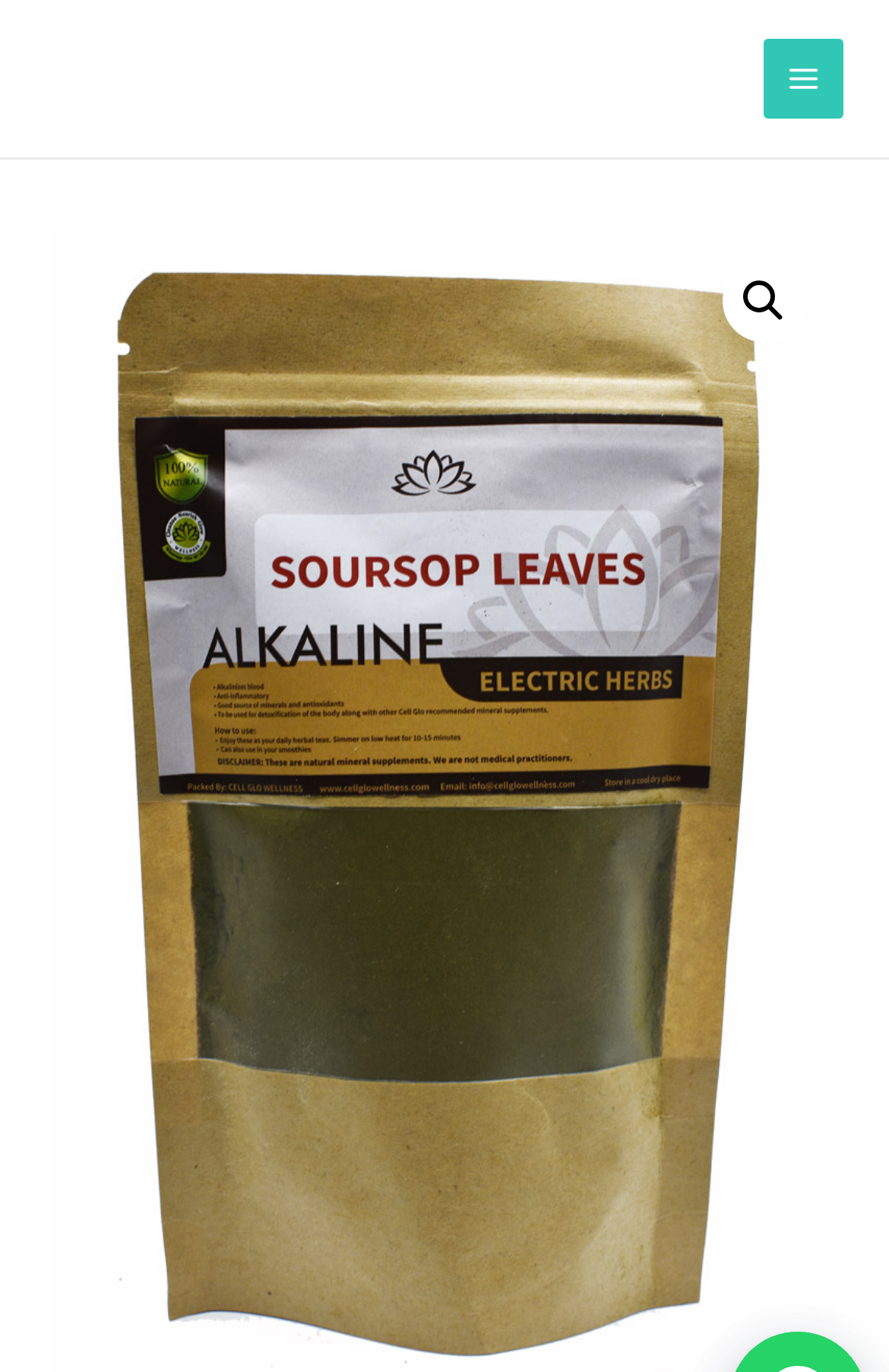Determine the webpage's heading and output its text content.

Soursop Leaves Fine Powder – 100gms